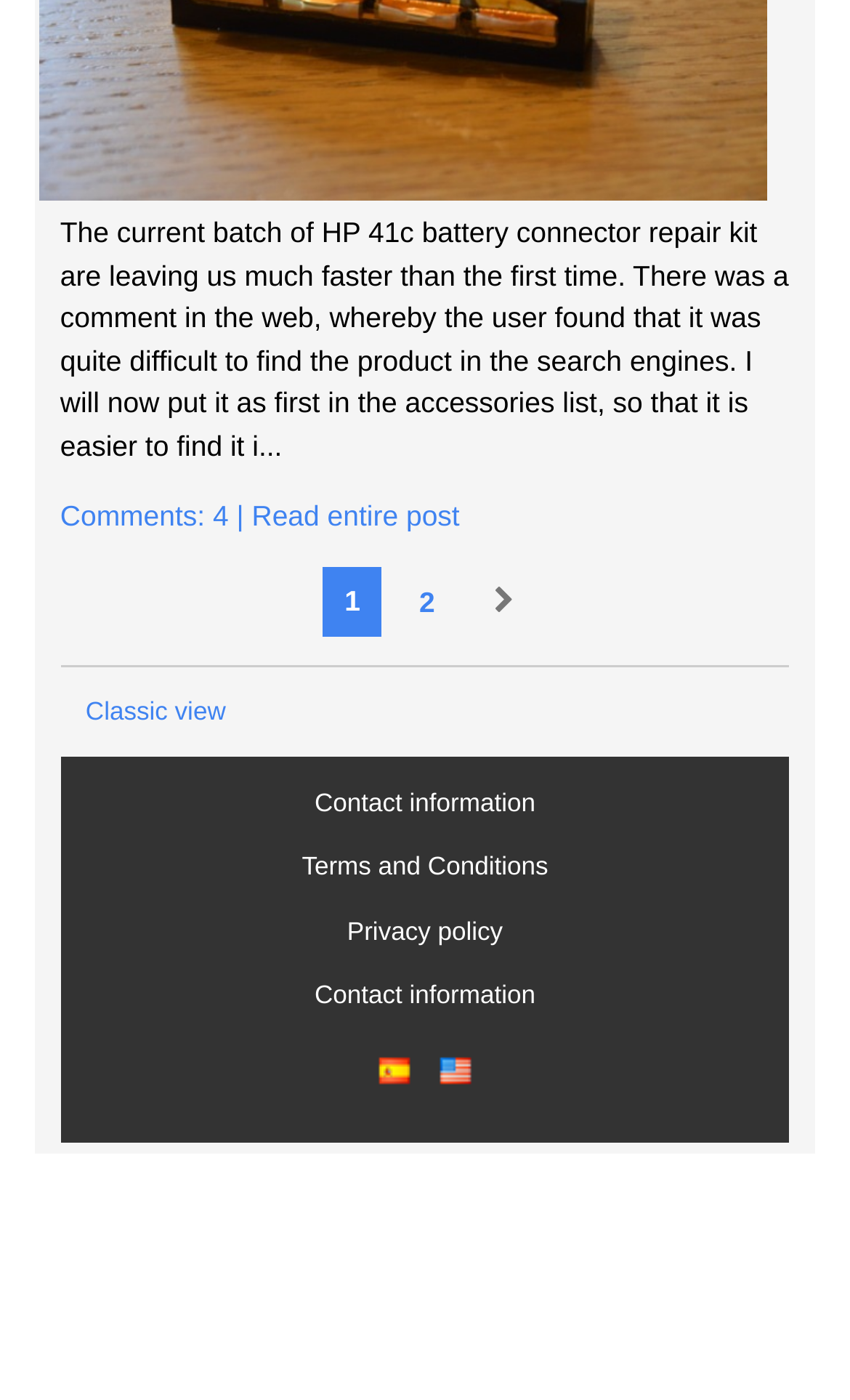Please identify the bounding box coordinates of the element's region that I should click in order to complete the following instruction: "Go to page 2". The bounding box coordinates consist of four float numbers between 0 and 1, i.e., [left, top, right, bottom].

[0.468, 0.408, 0.537, 0.451]